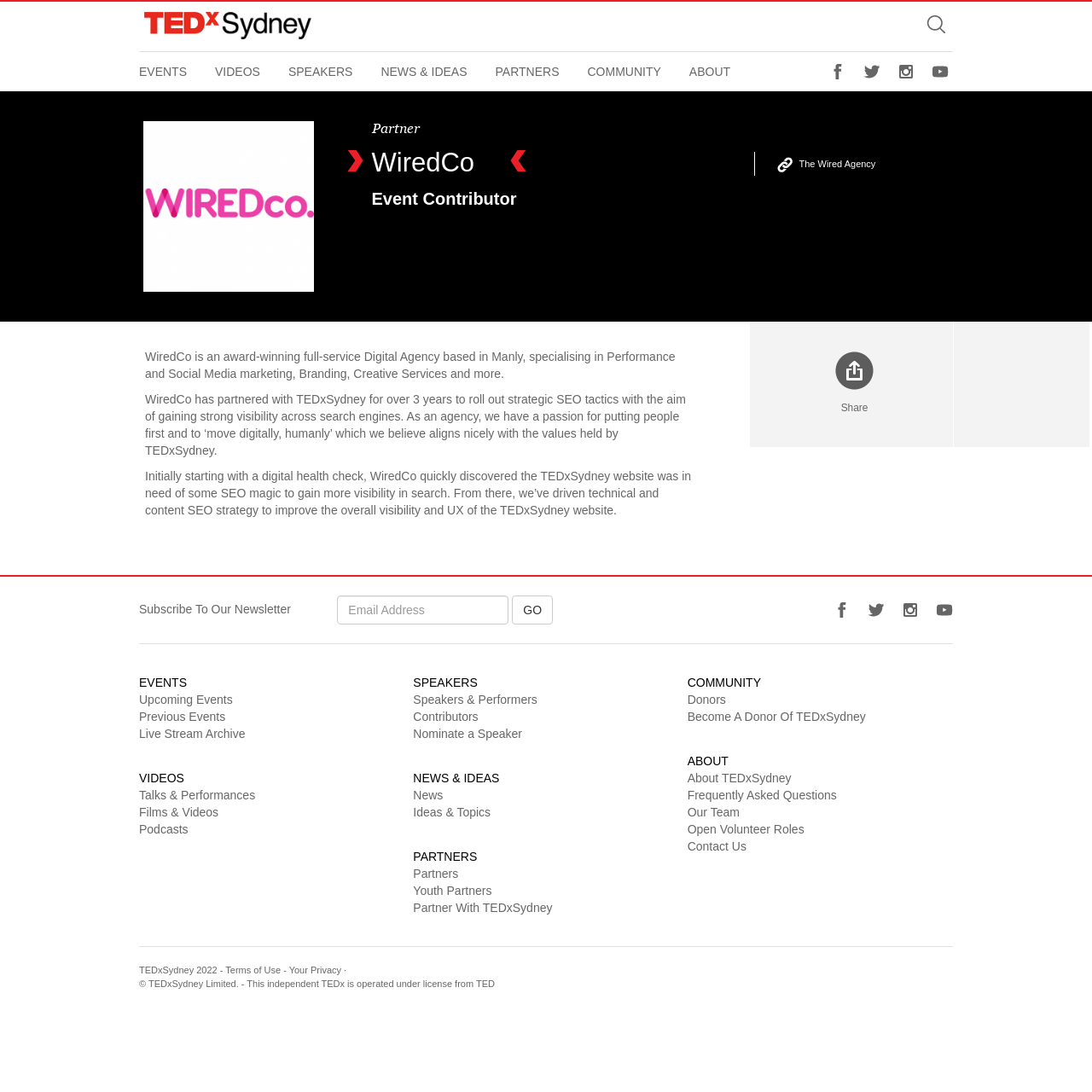How can one nominate a speaker for TEDxSydney?
From the details in the image, provide a complete and detailed answer to the question.

The link 'Nominate a Speaker' is listed under the category 'SPEAKERS', indicating that one can nominate a speaker for TEDxSydney through this link.